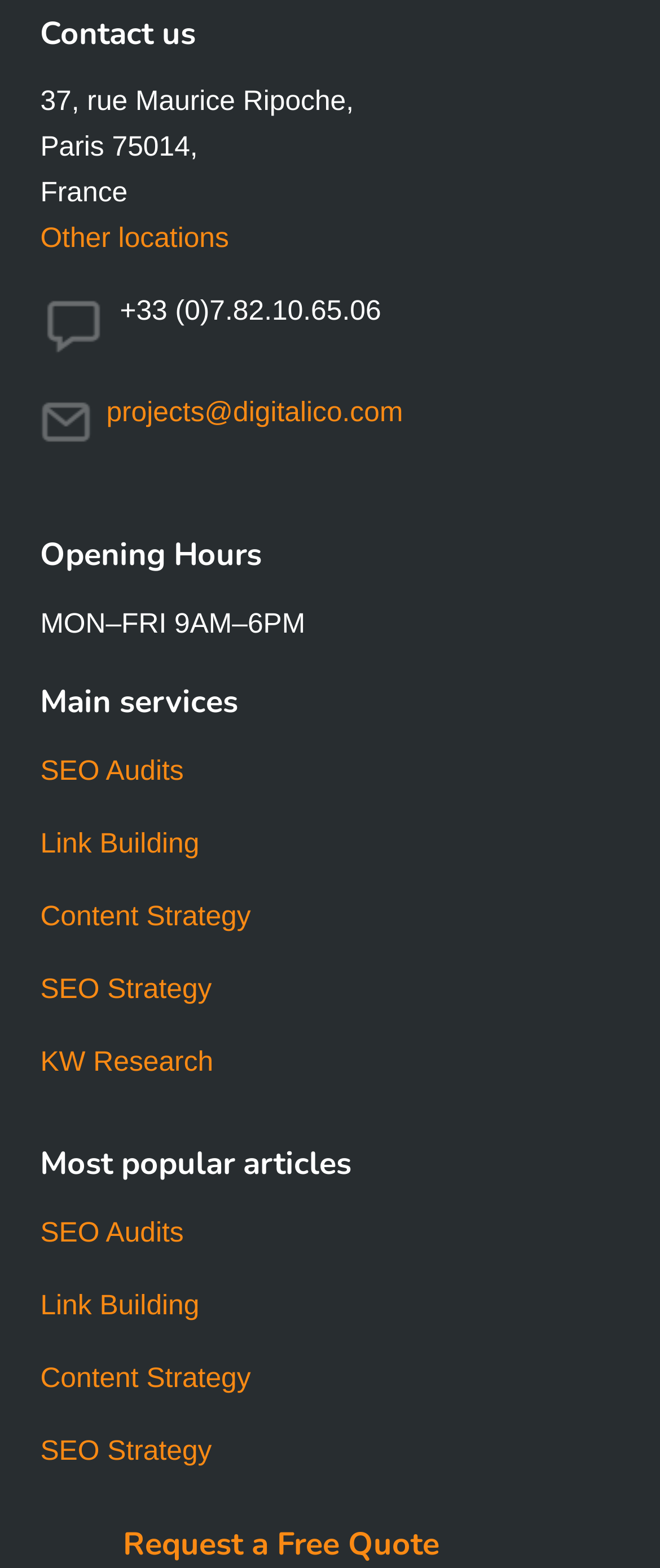Can you show the bounding box coordinates of the region to click on to complete the task described in the instruction: "Check other locations"?

[0.061, 0.141, 0.347, 0.162]